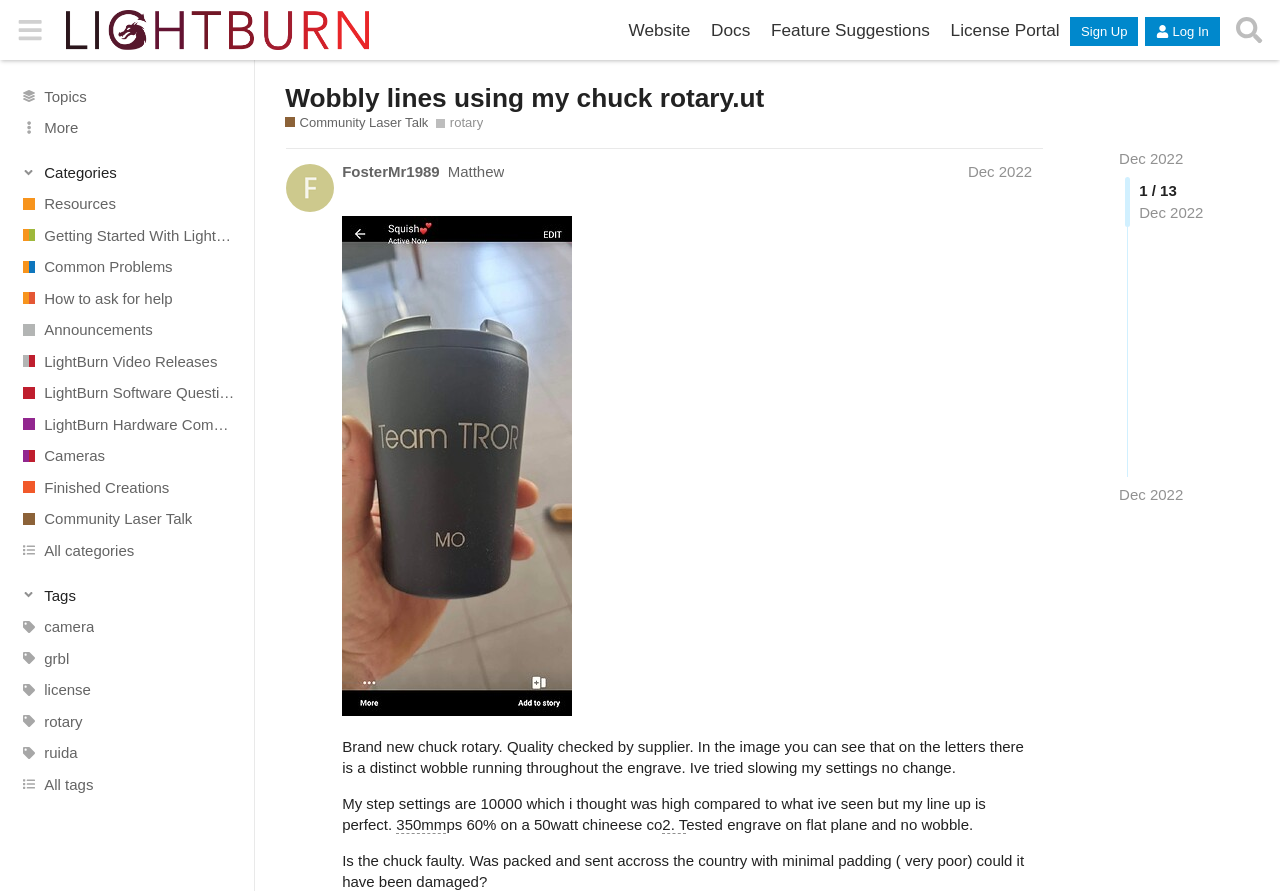Please reply to the following question using a single word or phrase: 
What is the power of the laser cutter?

50watt